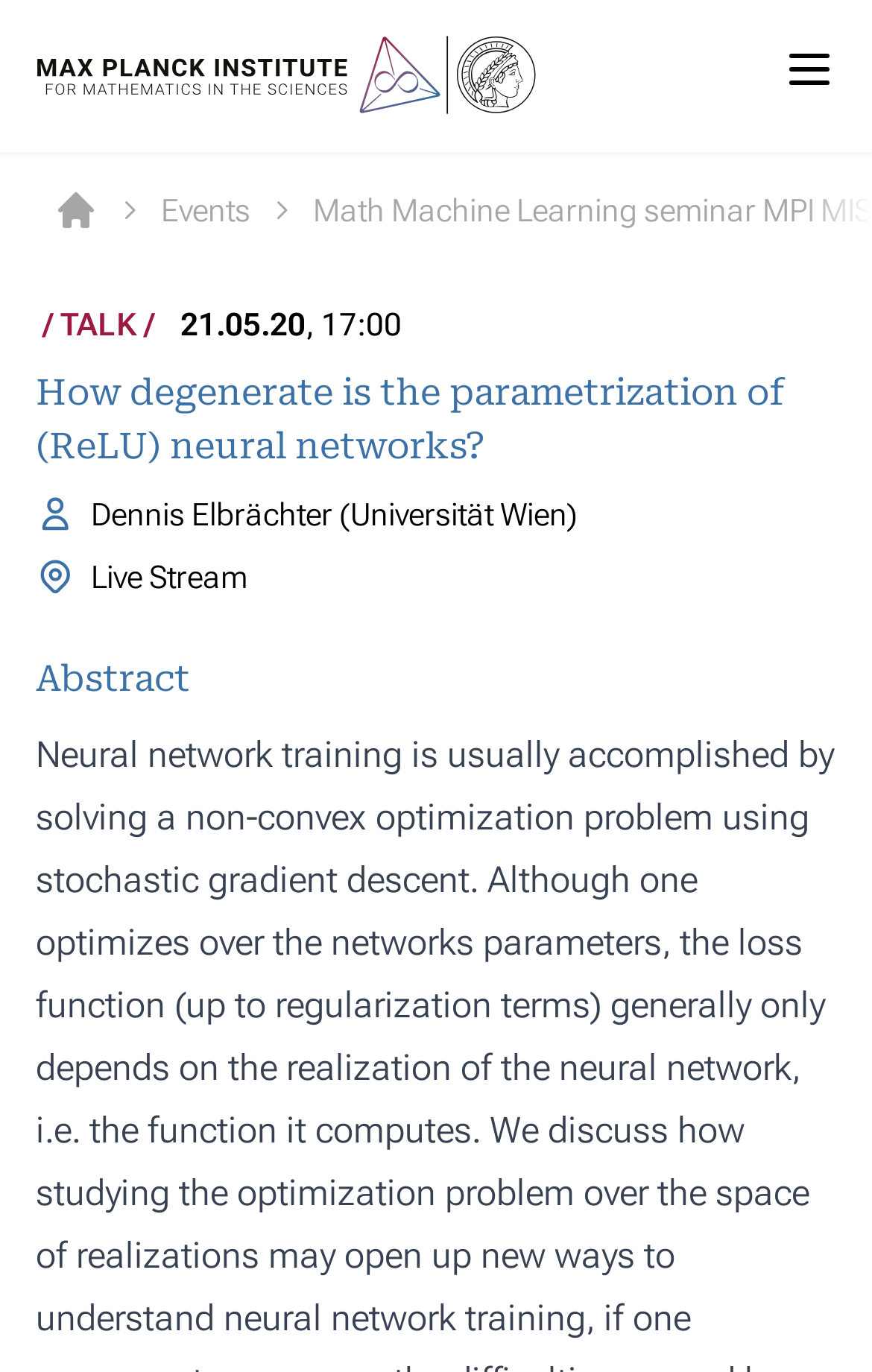What is the event type?
Offer a detailed and exhaustive answer to the question.

I found the answer by looking at the text 'TALK' which is located above the time and date information of the event.